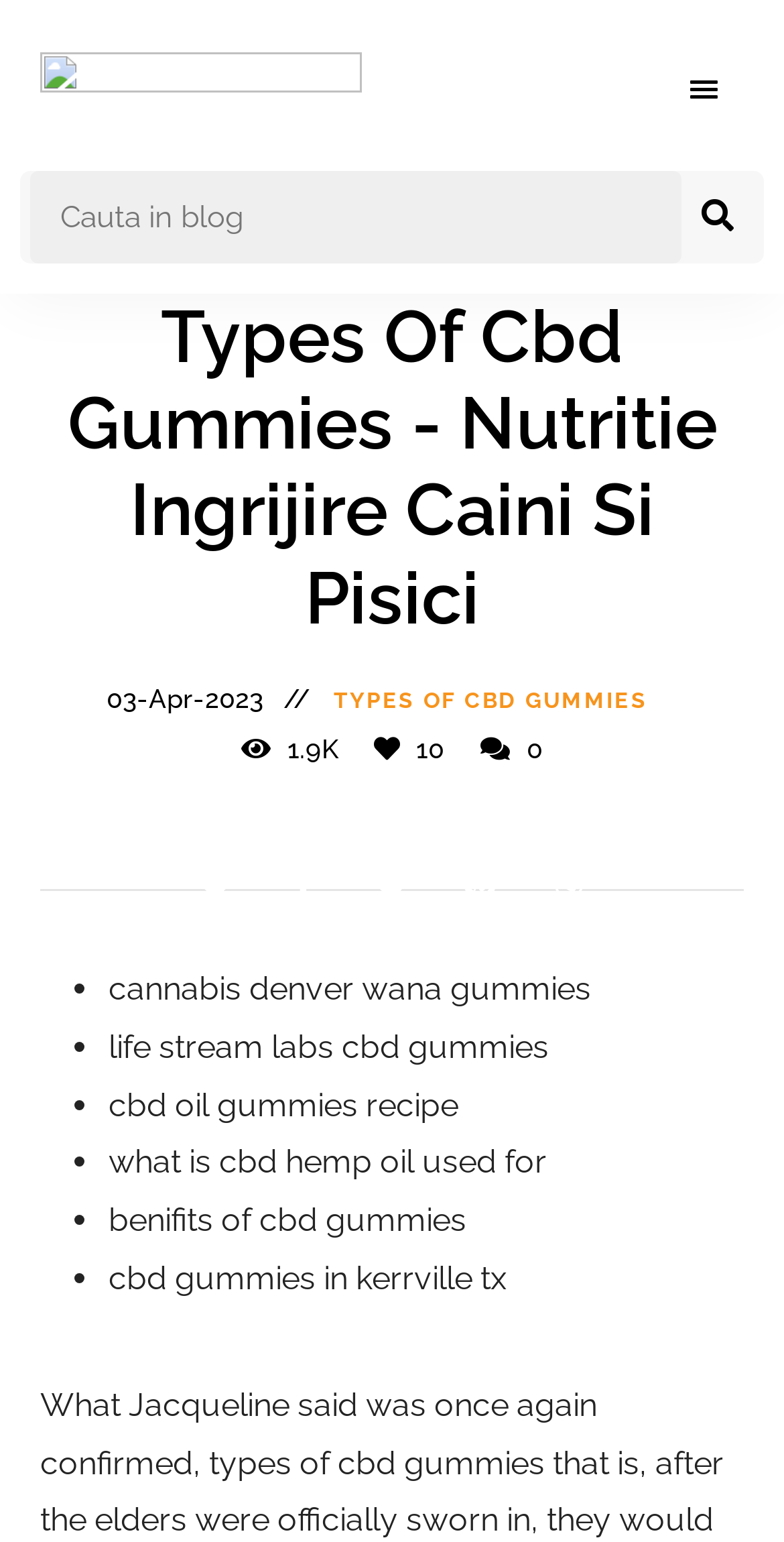What is the date of the blog post? Look at the image and give a one-word or short phrase answer.

03-Apr-2023